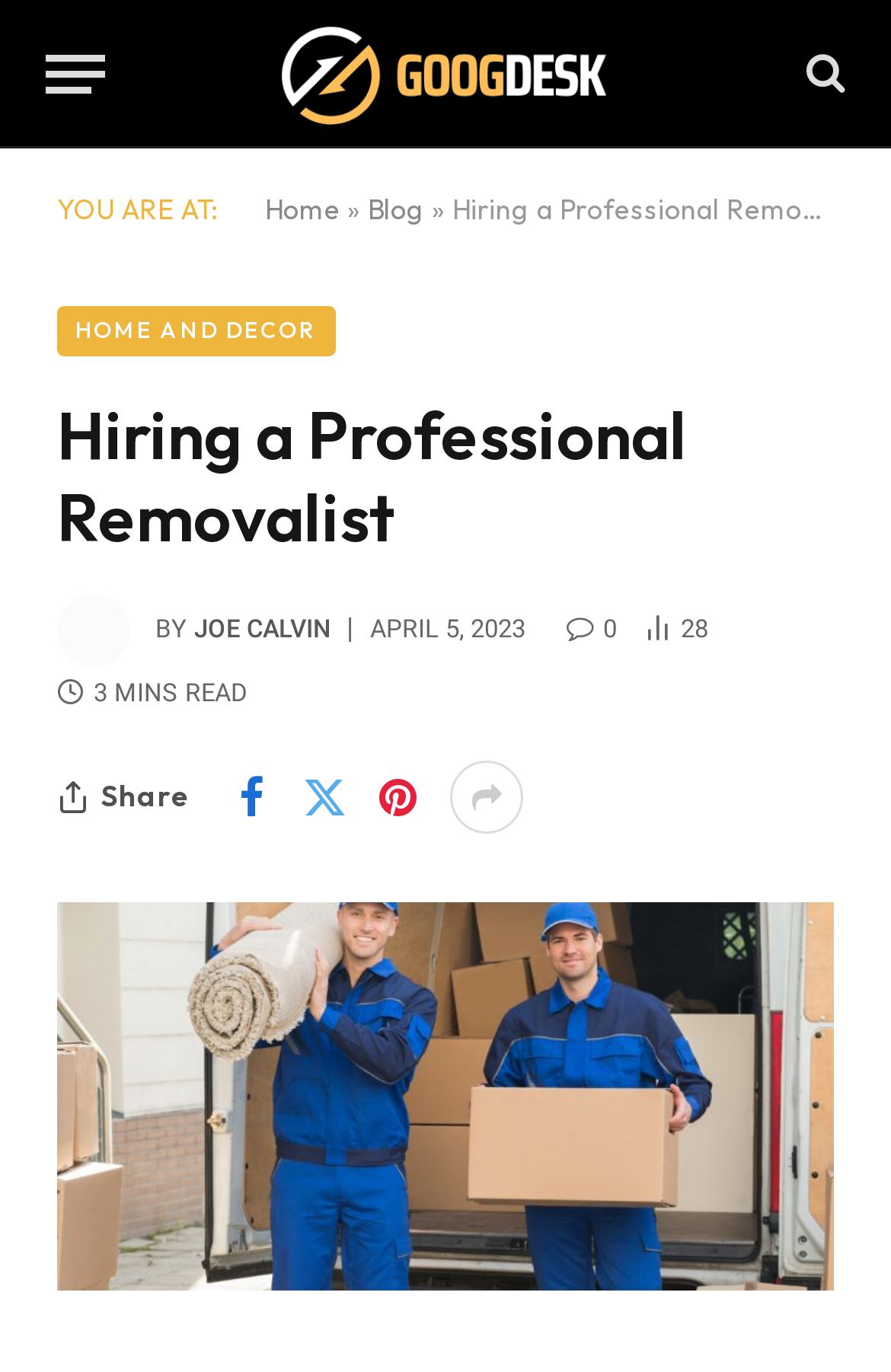Locate the bounding box coordinates of the element you need to click to accomplish the task described by this instruction: "Visit the Googdesk website".

[0.314, 0.0, 0.686, 0.108]